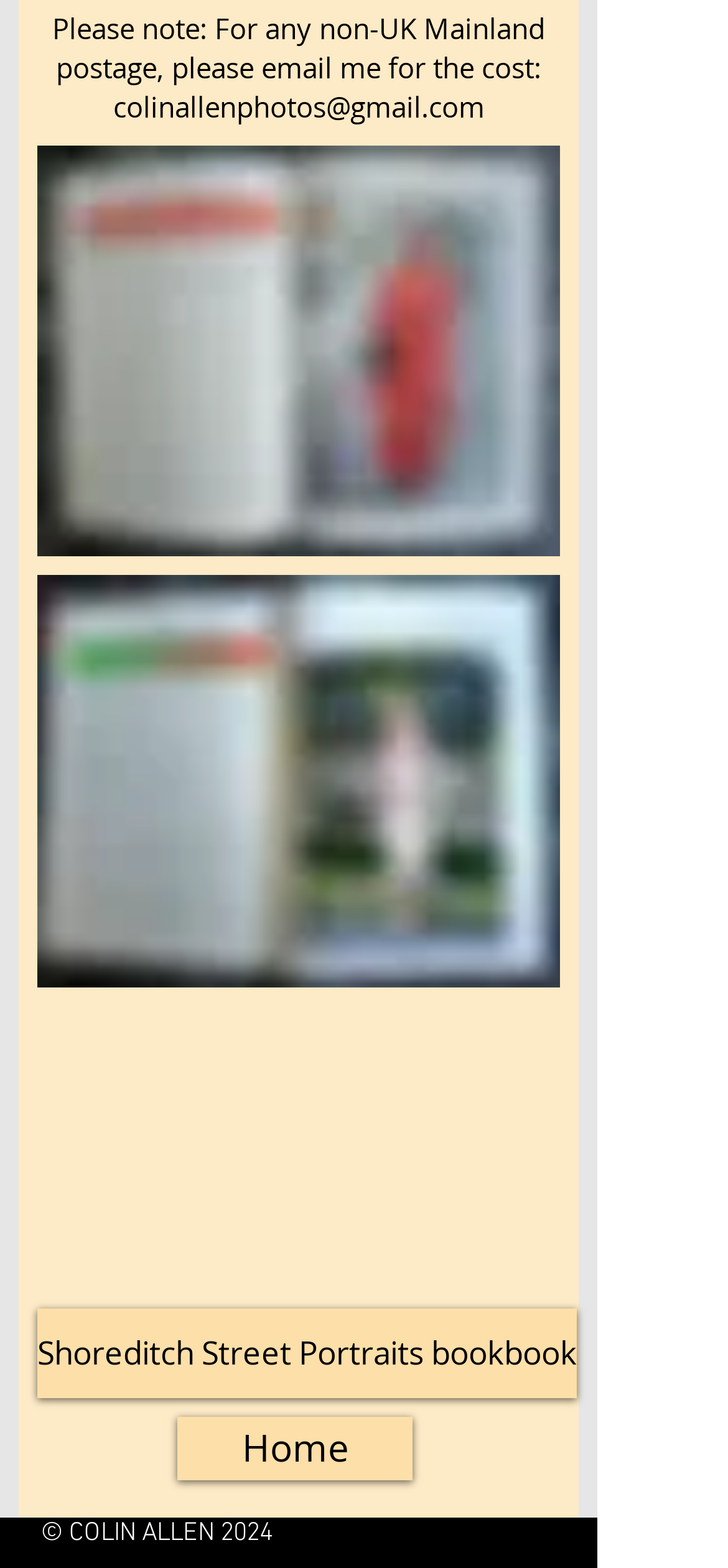Based on the element description 0, identify the bounding box coordinates for the UI element. The coordinates should be in the format (top-left x, top-left y, bottom-right x, bottom-right y) and within the 0 to 1 range.

None